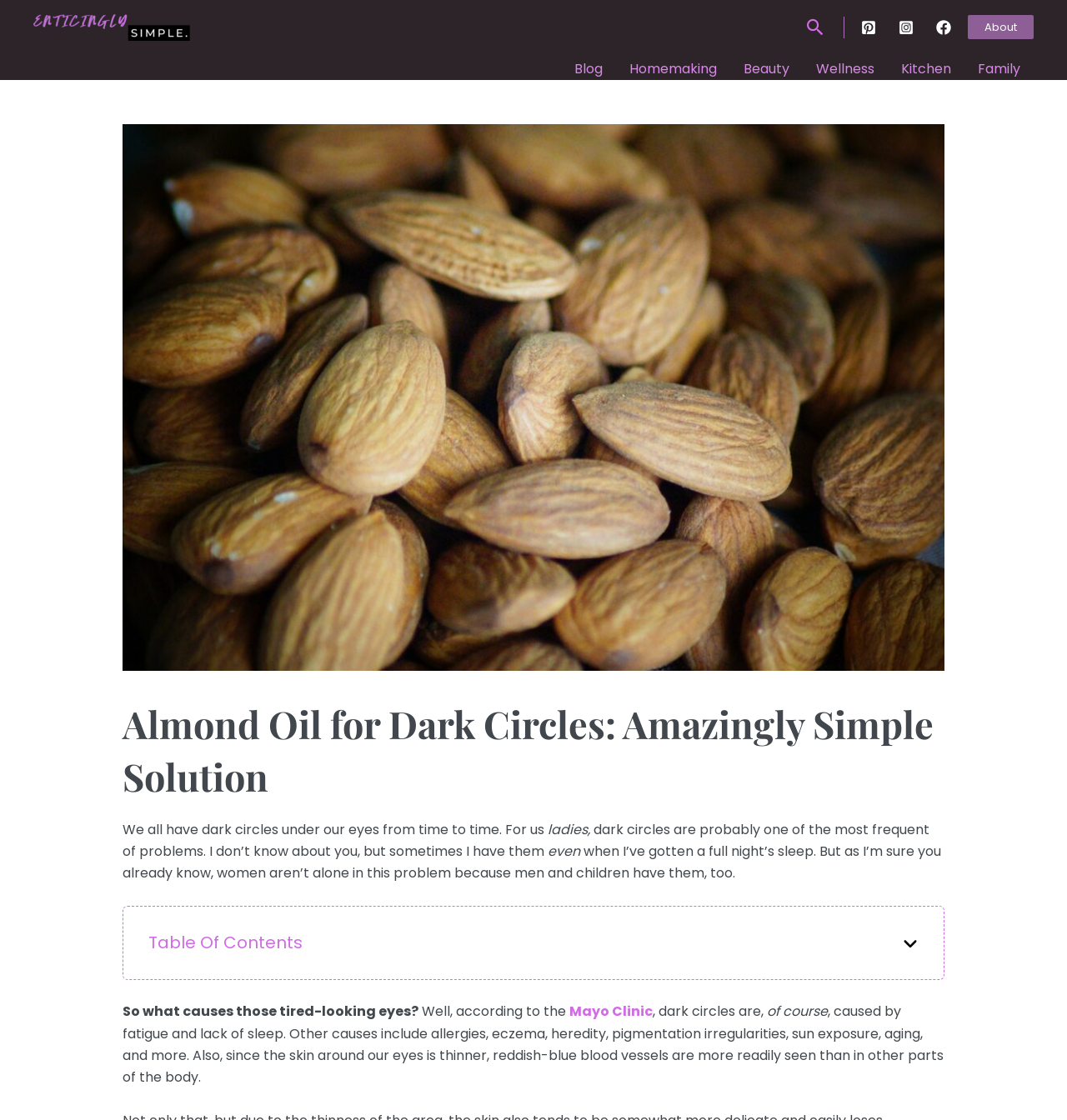Find and provide the bounding box coordinates for the UI element described here: "Mayo Clinic". The coordinates should be given as four float numbers between 0 and 1: [left, top, right, bottom].

[0.49, 0.897, 0.56, 0.909]